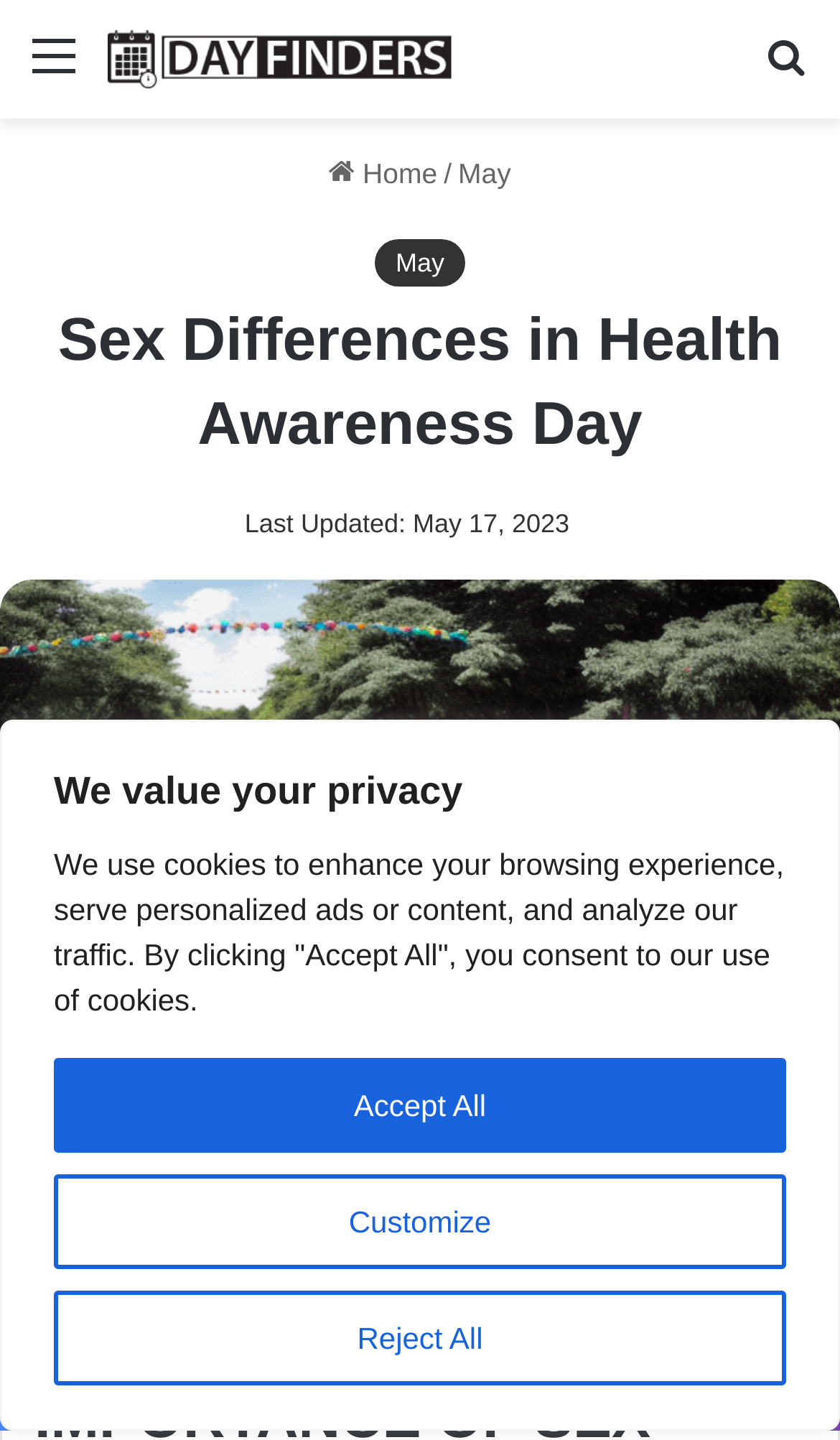Determine the bounding box coordinates of the region I should click to achieve the following instruction: "Click the 'Search for' link". Ensure the bounding box coordinates are four float numbers between 0 and 1, i.e., [left, top, right, bottom].

[0.91, 0.018, 0.962, 0.086]